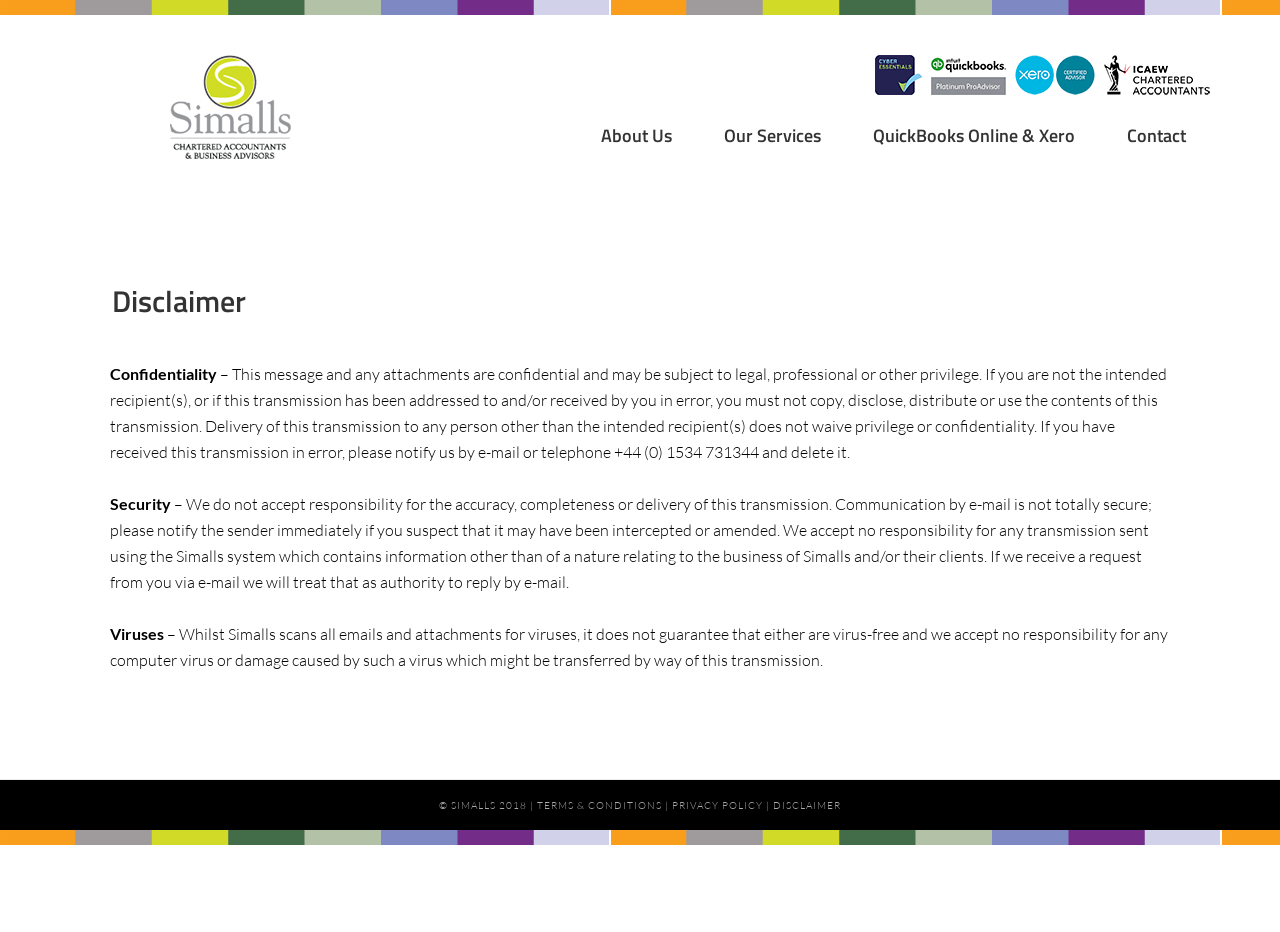Please identify the bounding box coordinates of the area that needs to be clicked to follow this instruction: "Click on the Simalls link".

[0.055, 0.059, 0.305, 0.19]